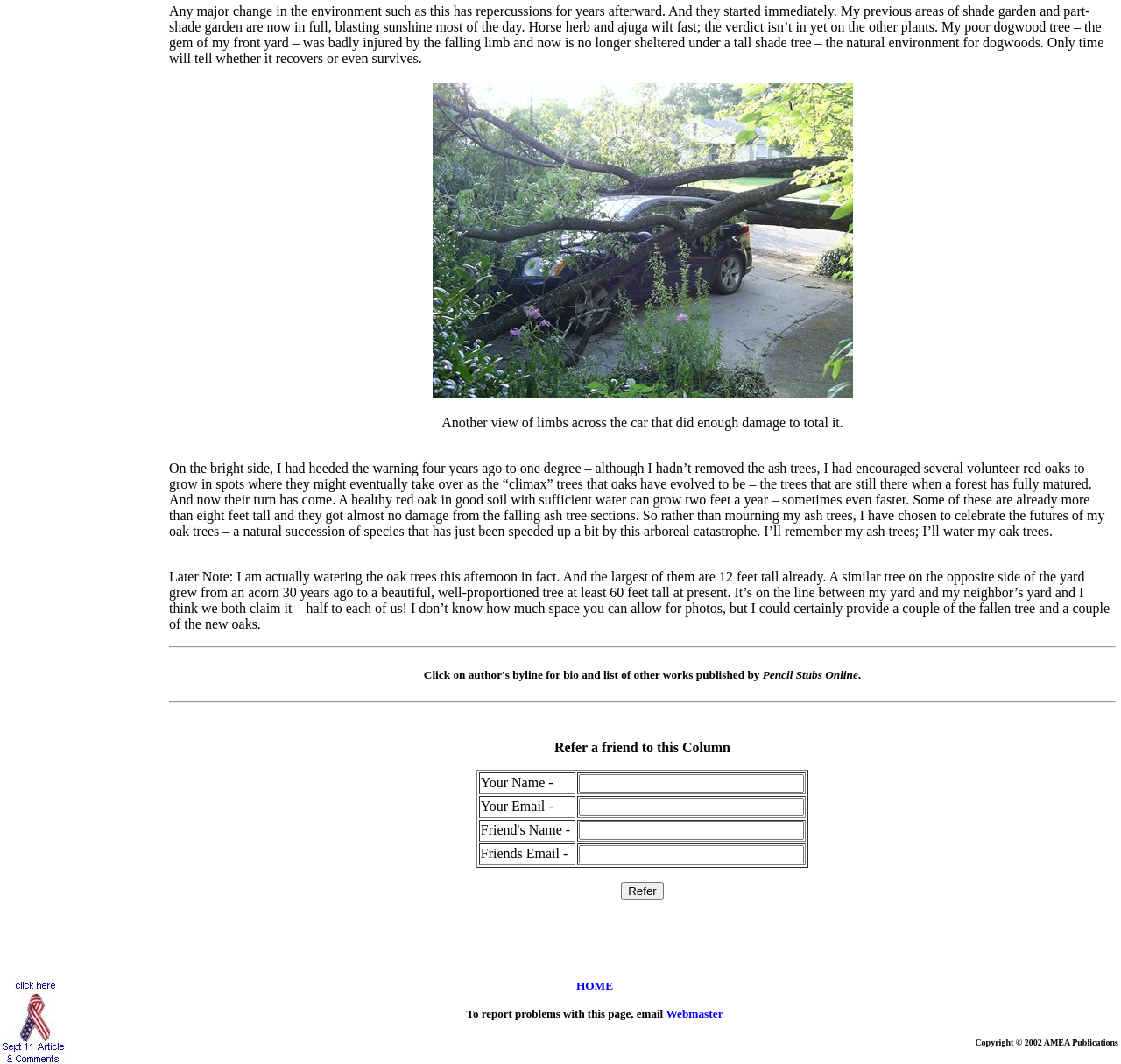What is the author's attitude towards the fallen ash trees?
Examine the image closely and answer the question with as much detail as possible.

The author is not mourning the loss of the ash trees, but instead is celebrating the growth of the oak trees that were previously shaded by the ash trees, indicating a positive and optimistic attitude towards the change.